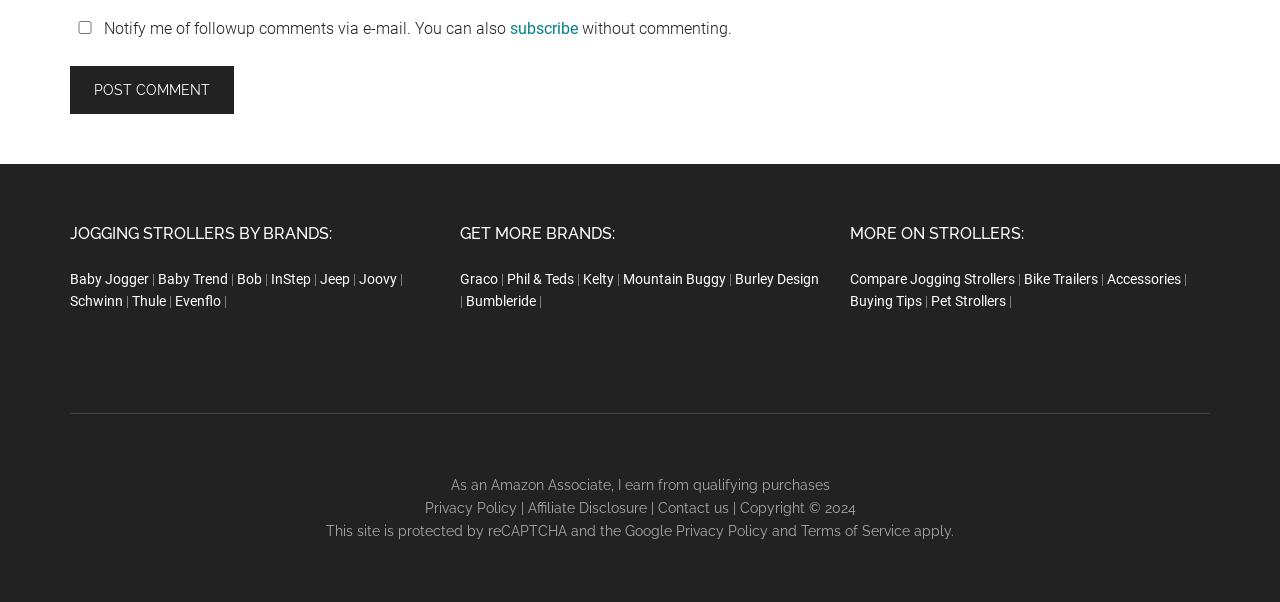Can you pinpoint the bounding box coordinates for the clickable element required for this instruction: "Visit Baby Jogger"? The coordinates should be four float numbers between 0 and 1, i.e., [left, top, right, bottom].

[0.055, 0.45, 0.116, 0.476]